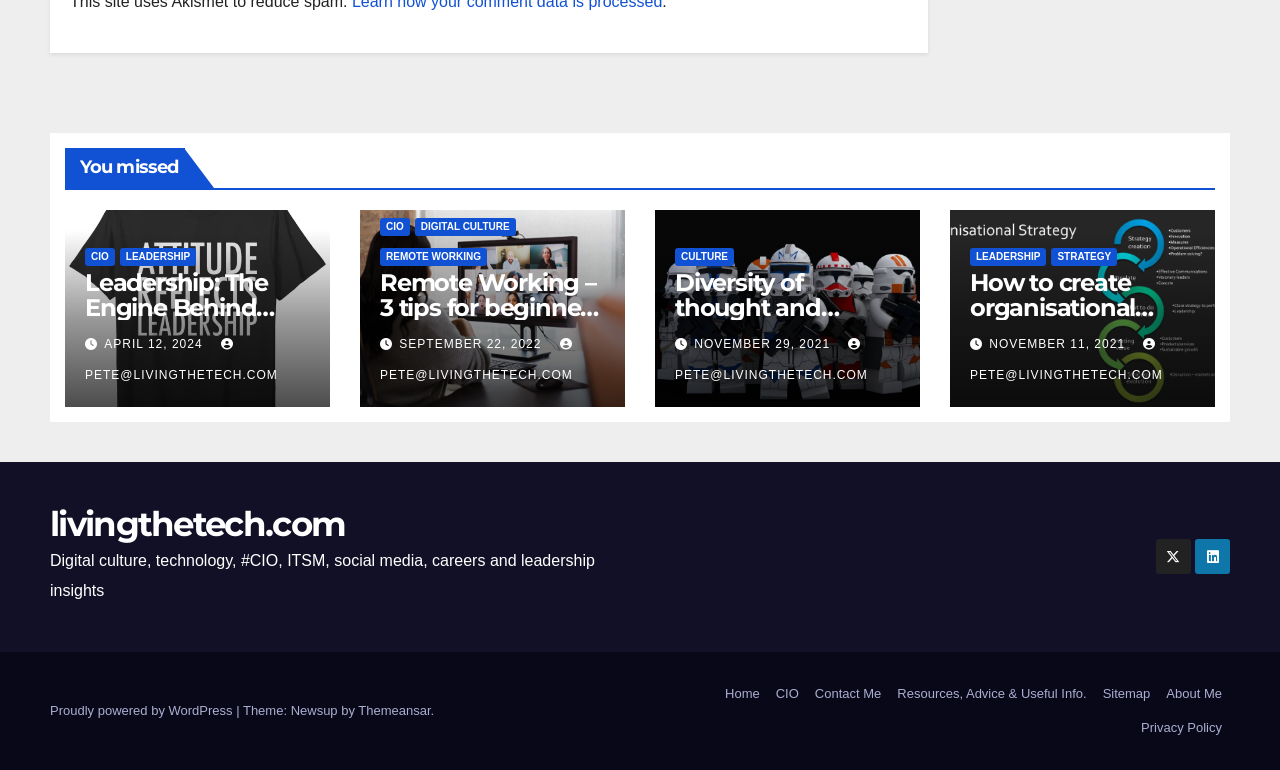Please identify the bounding box coordinates of the clickable region that I should interact with to perform the following instruction: "Go to the 'Home' page". The coordinates should be expressed as four float numbers between 0 and 1, i.e., [left, top, right, bottom].

[0.56, 0.879, 0.6, 0.923]